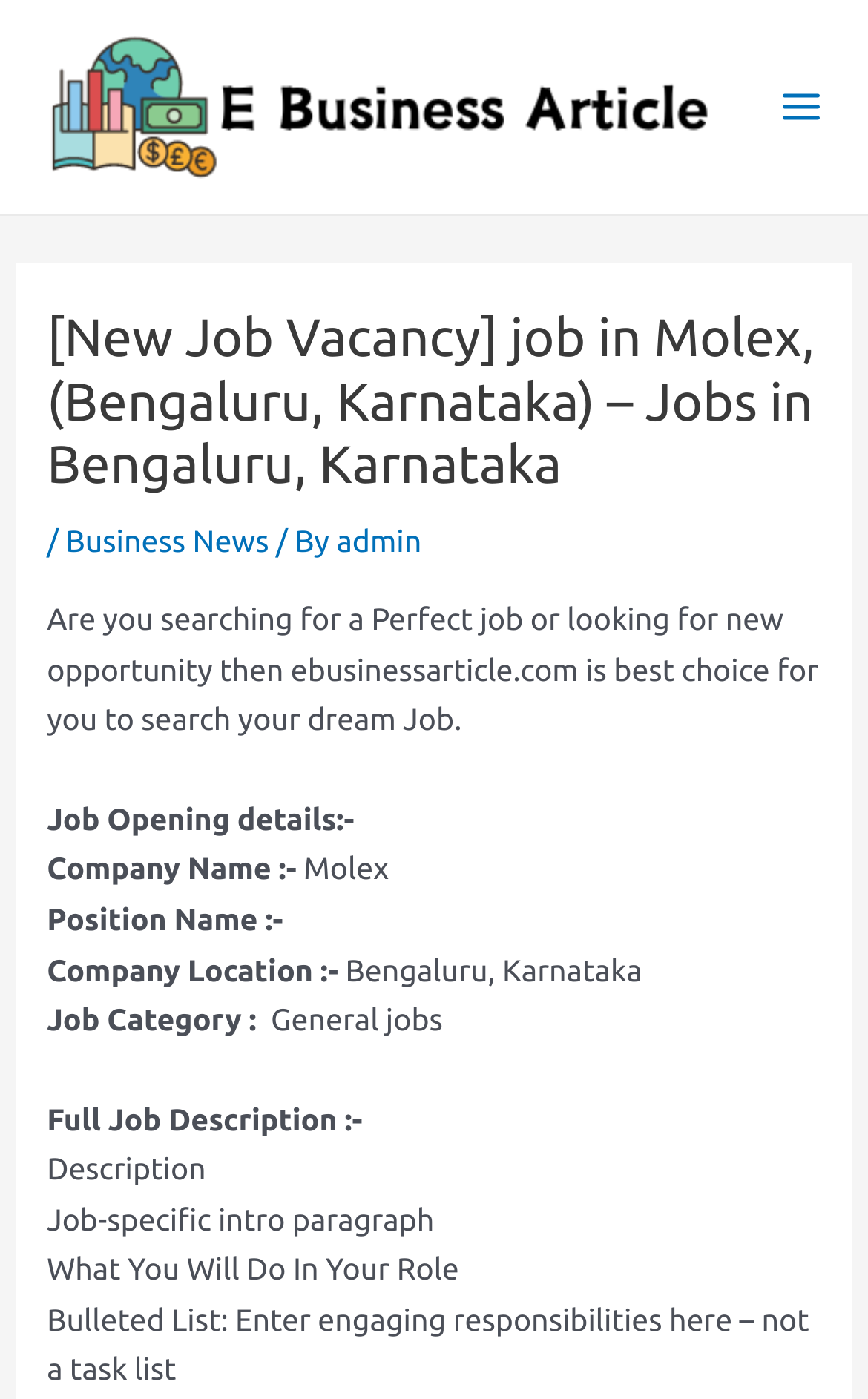Locate the bounding box coordinates of the UI element described by: "Weight Loss". Provide the coordinates as four float numbers between 0 and 1, formatted as [left, top, right, bottom].

None